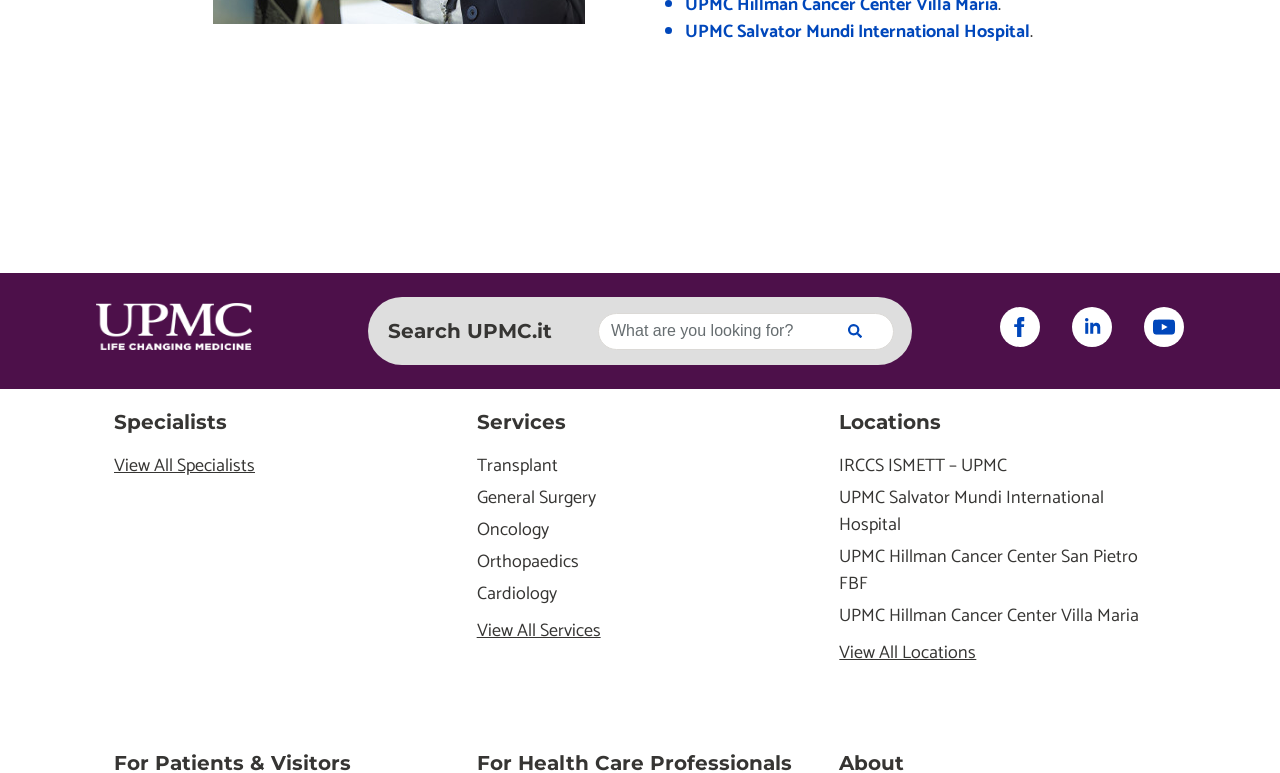Locate the bounding box coordinates of the element that should be clicked to execute the following instruction: "View all specialists".

[0.089, 0.586, 0.344, 0.621]